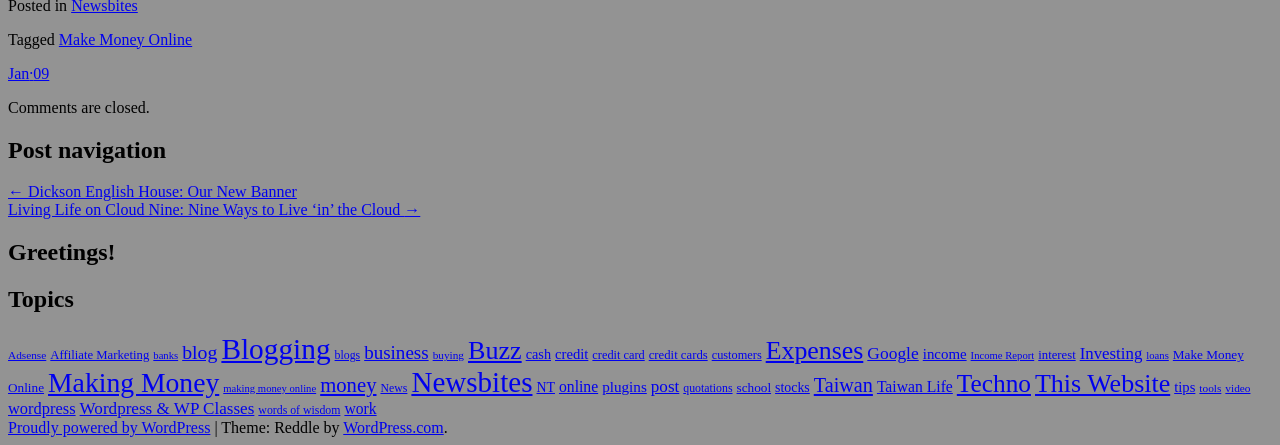Please answer the following question using a single word or phrase: What is the platform powering the website?

WordPress